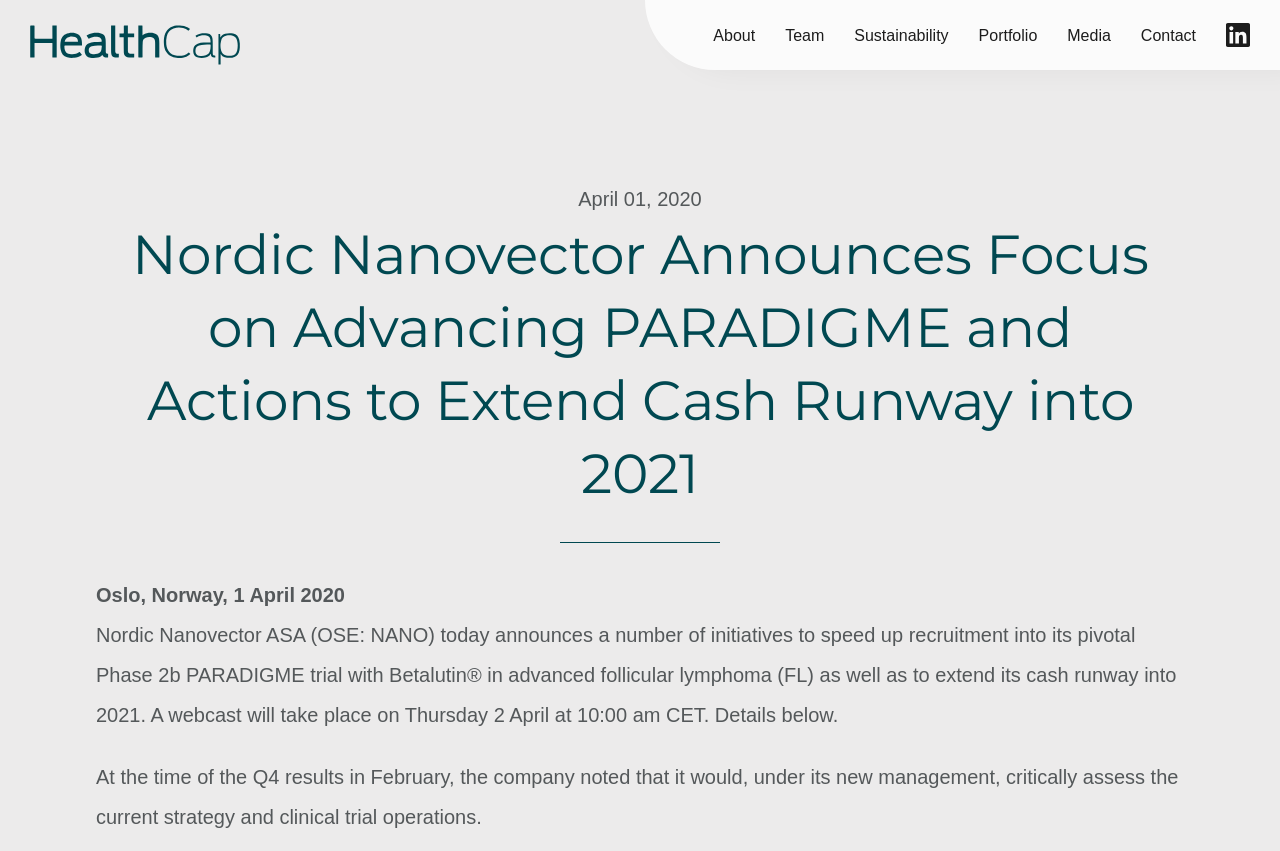Analyze the image and provide a detailed answer to the question: What is the company's stock exchange abbreviation?

I found the answer by looking at the text 'Nordic Nanovector ASA (OSE: NANO)' which is located at the top of the webpage, indicating the company's name and stock exchange abbreviation.